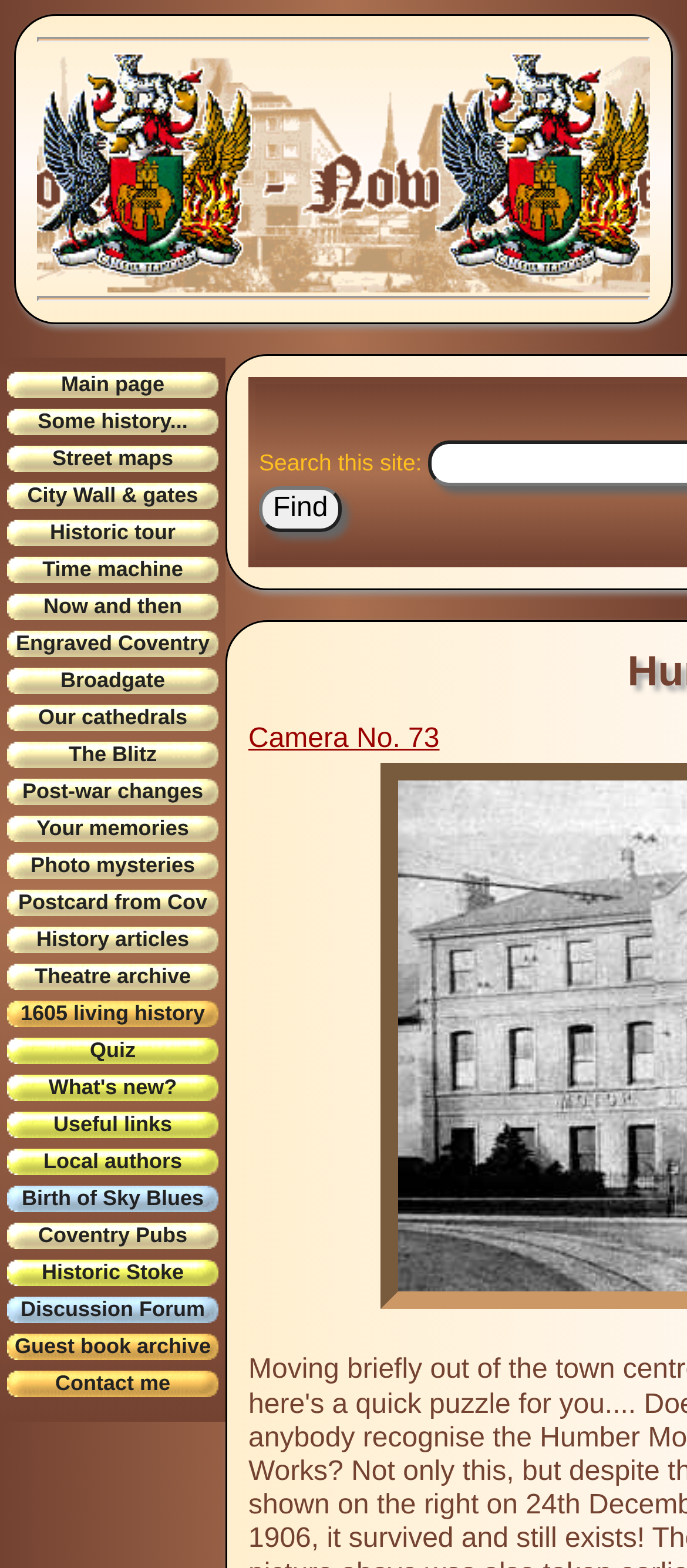Can you find the bounding box coordinates for the element that needs to be clicked to execute this instruction: "Click on the 'Time machine' link"? The coordinates should be given as four float numbers between 0 and 1, i.e., [left, top, right, bottom].

[0.01, 0.355, 0.318, 0.372]